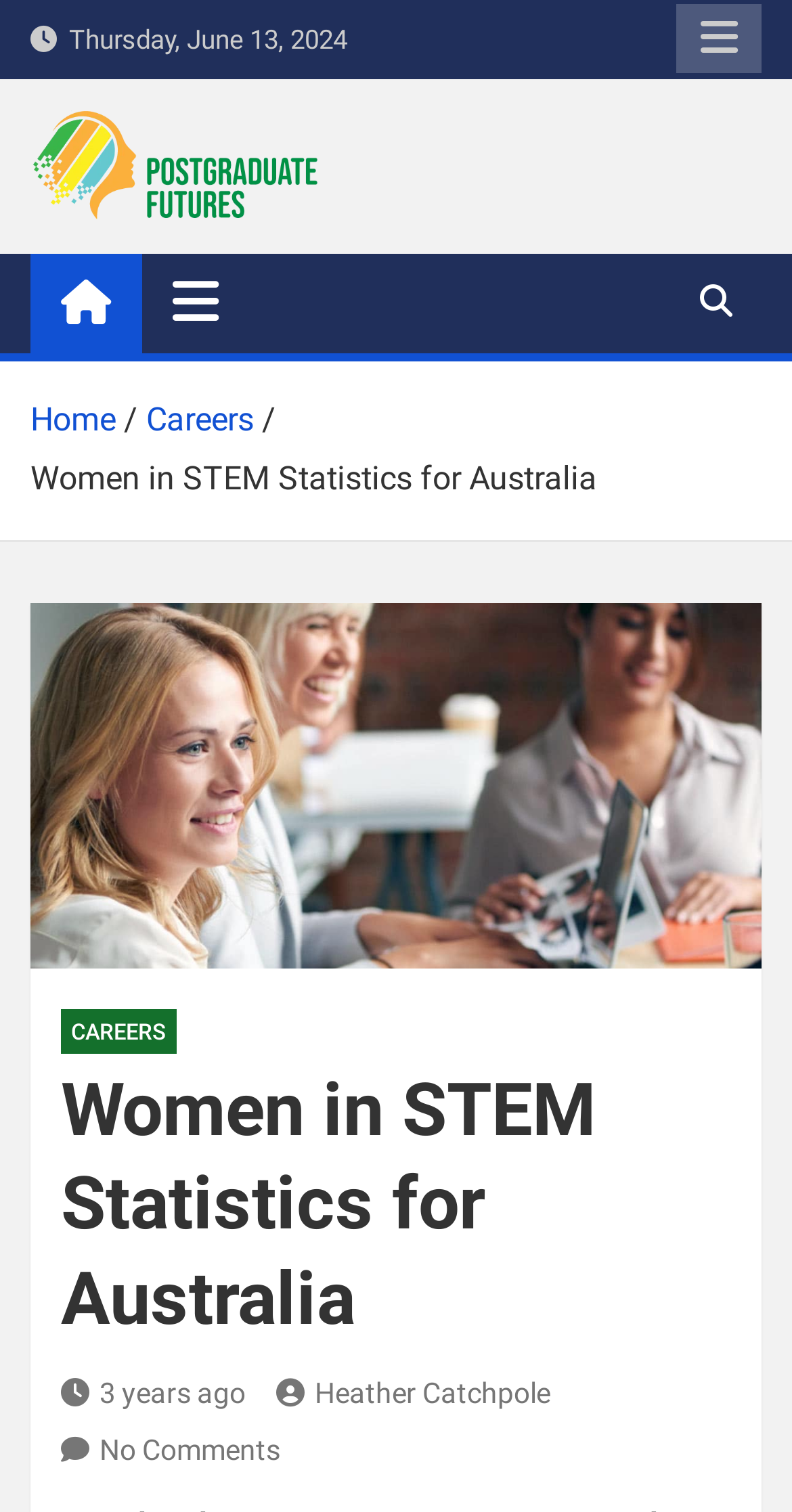Identify the bounding box coordinates of the region I need to click to complete this instruction: "Go to the Postgraduate Futures homepage".

[0.038, 0.078, 0.408, 0.104]